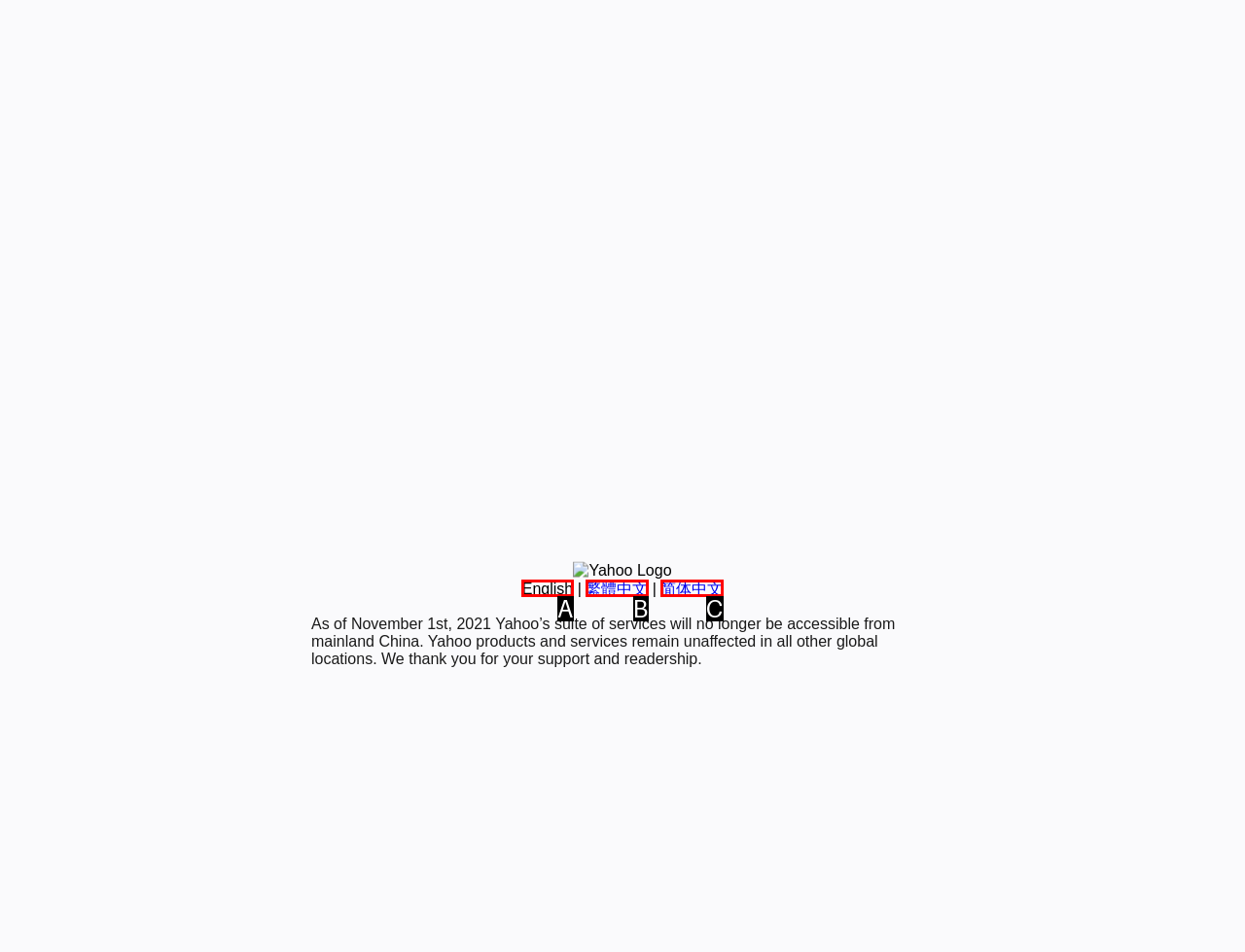Determine the option that aligns with this description: 繁體中文
Reply with the option's letter directly.

B